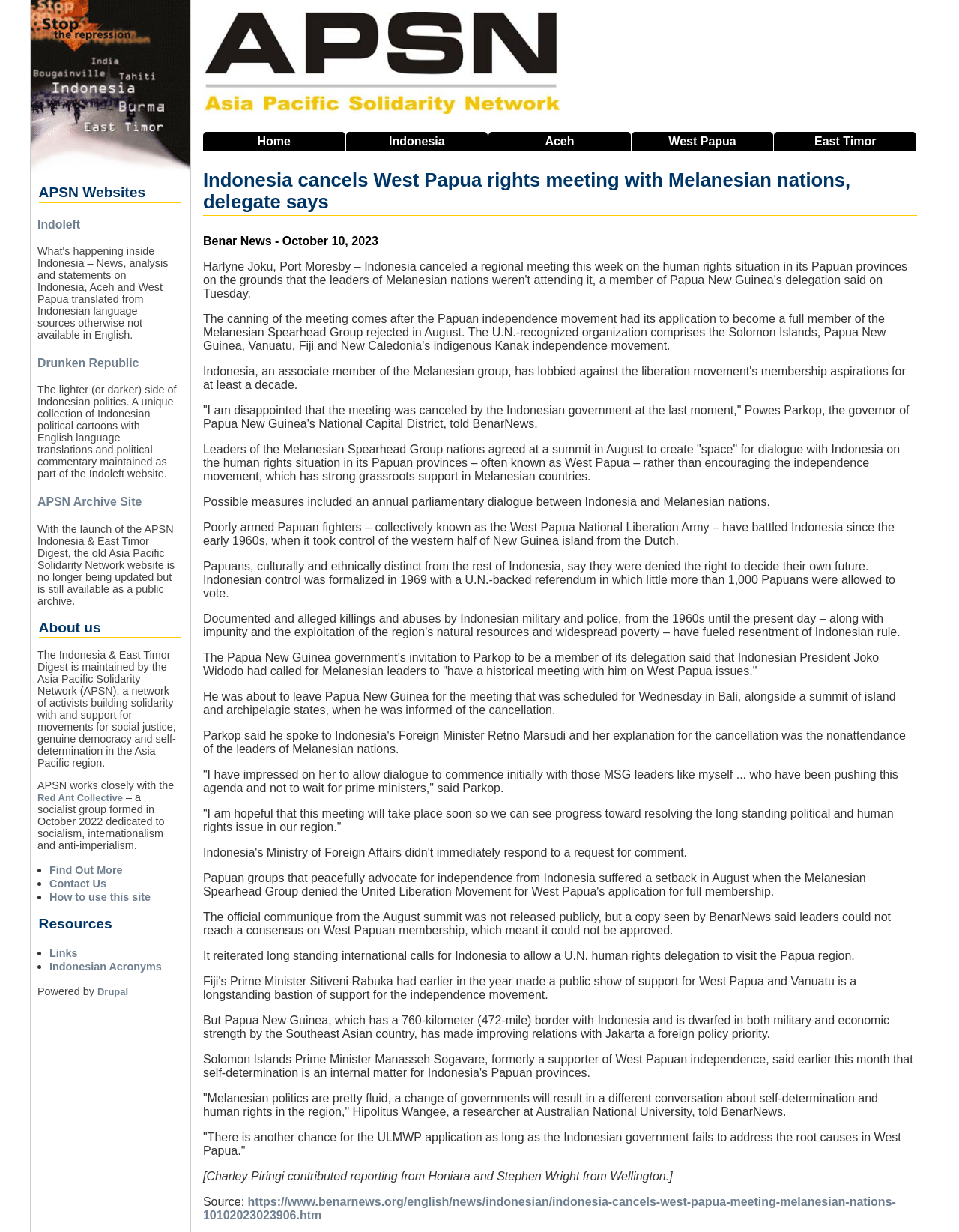Provide the bounding box coordinates of the HTML element this sentence describes: "How to use this site". The bounding box coordinates consist of four float numbers between 0 and 1, i.e., [left, top, right, bottom].

[0.052, 0.723, 0.157, 0.733]